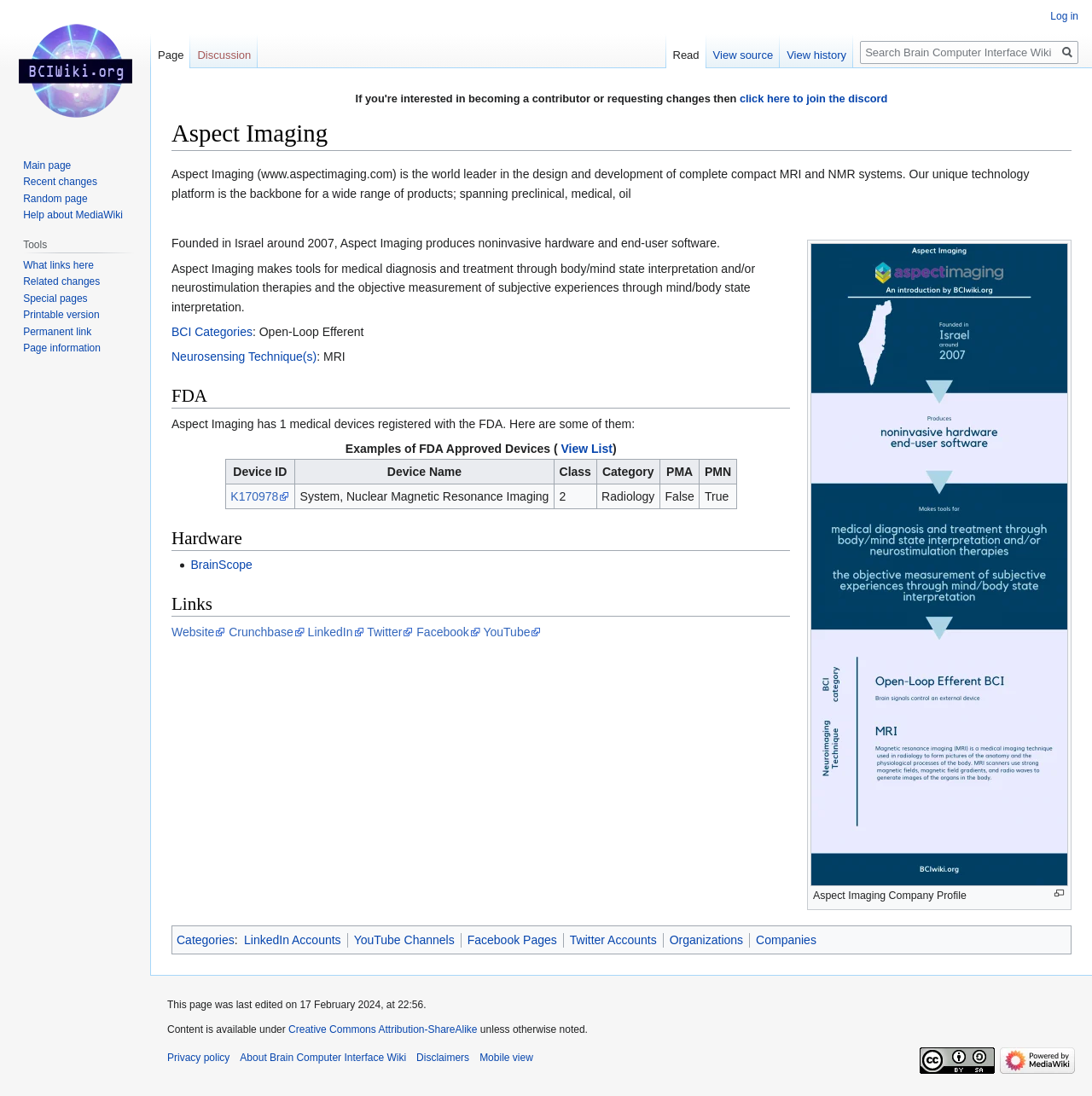Pinpoint the bounding box coordinates of the clickable element needed to complete the instruction: "log in". The coordinates should be provided as four float numbers between 0 and 1: [left, top, right, bottom].

[0.962, 0.009, 0.988, 0.02]